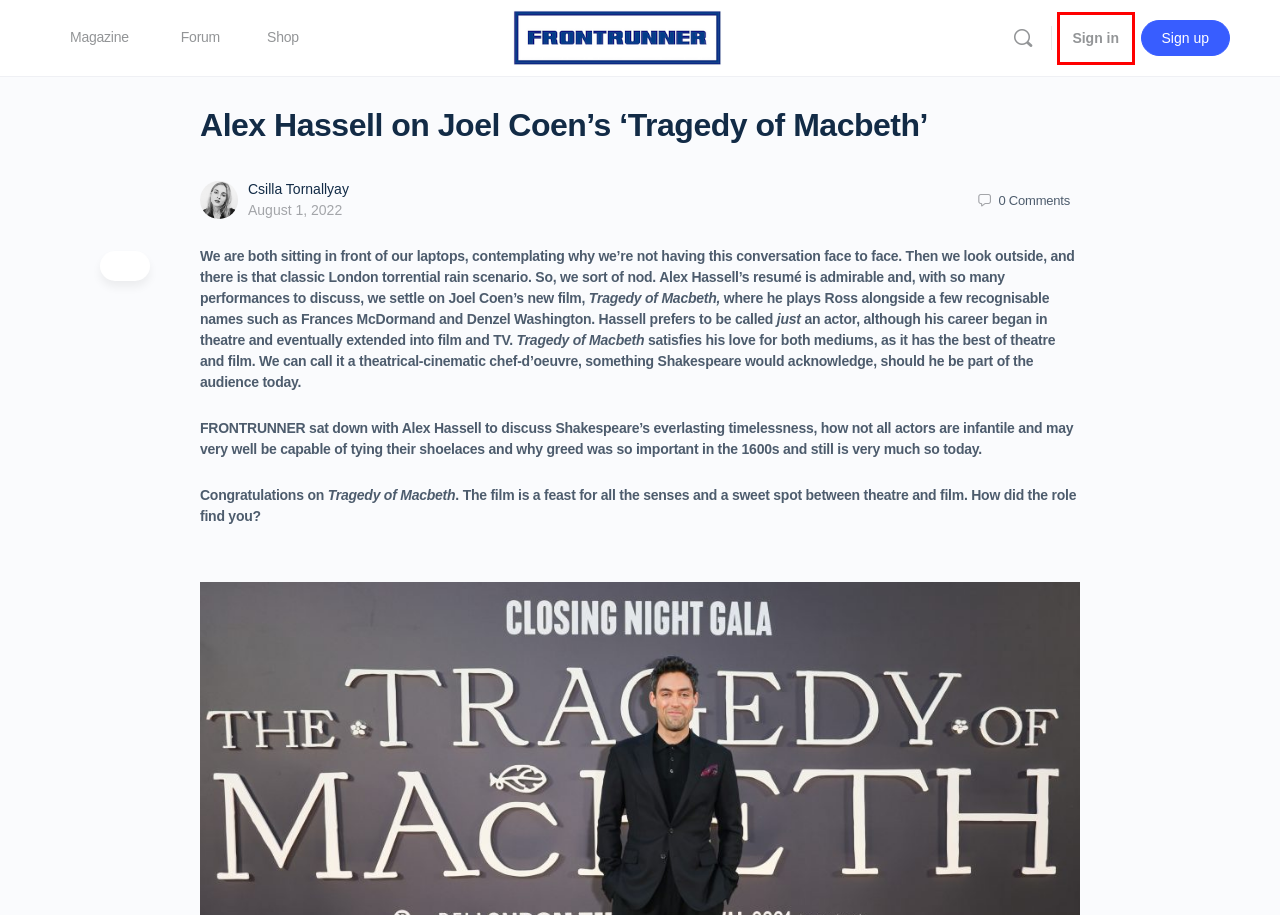You are presented with a screenshot of a webpage containing a red bounding box around a particular UI element. Select the best webpage description that matches the new webpage after clicking the element within the bounding box. Here are the candidates:
A. Log In ‹ FRONTRUNNER — WordPress
B. Reboot Archives - FRONTRUNNER
C. Shop - FRONTRUNNER
D. Joel Coen Archives - FRONTRUNNER
E. Denzel Washington Archives - FRONTRUNNER
F. Apple Archives - FRONTRUNNER
G. Theatre Archives - FRONTRUNNER
H. Macbeth Archives - FRONTRUNNER

A